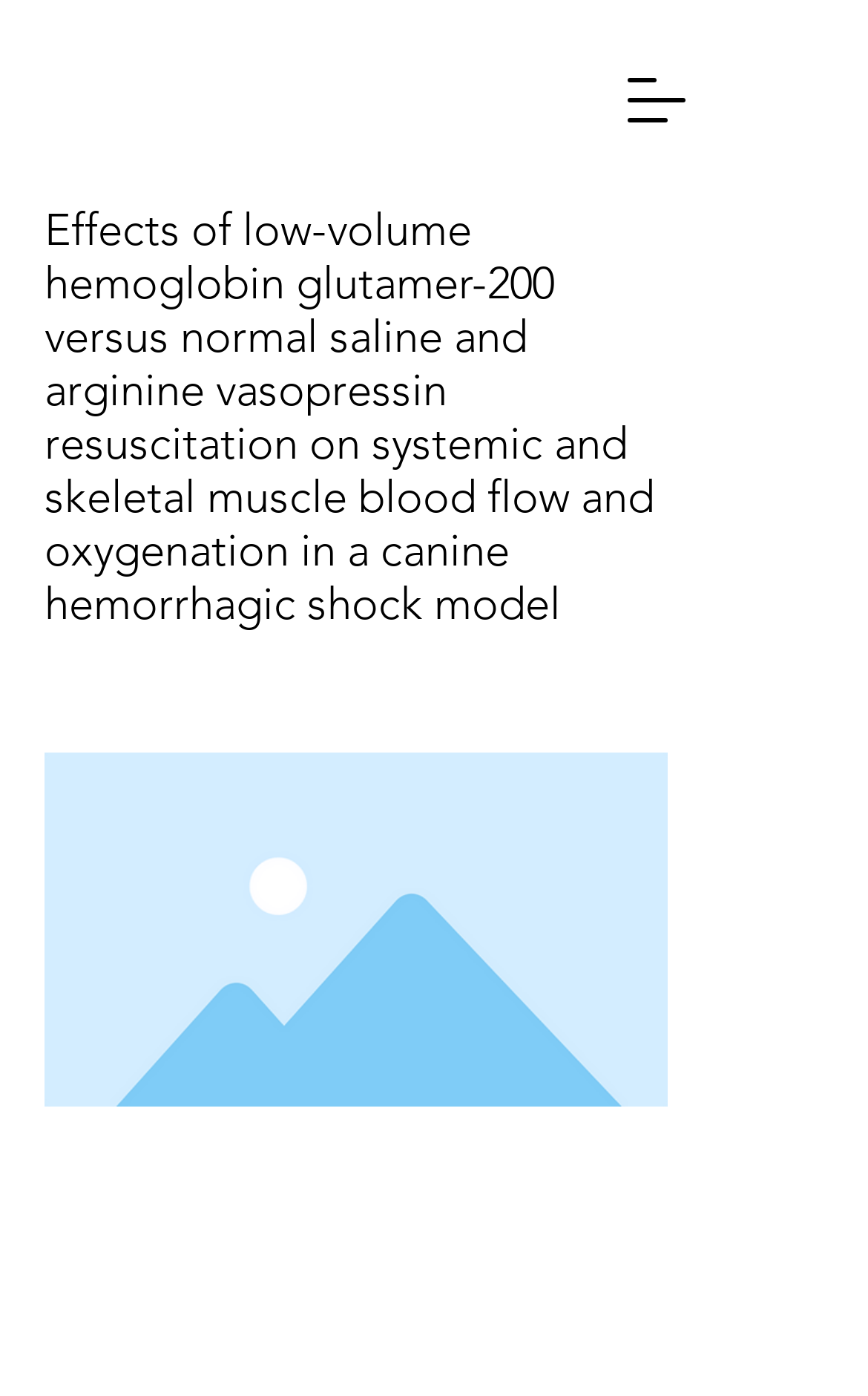Locate and provide the bounding box coordinates for the HTML element that matches this description: "aria-label="Open navigation menu"".

[0.692, 0.032, 0.821, 0.112]